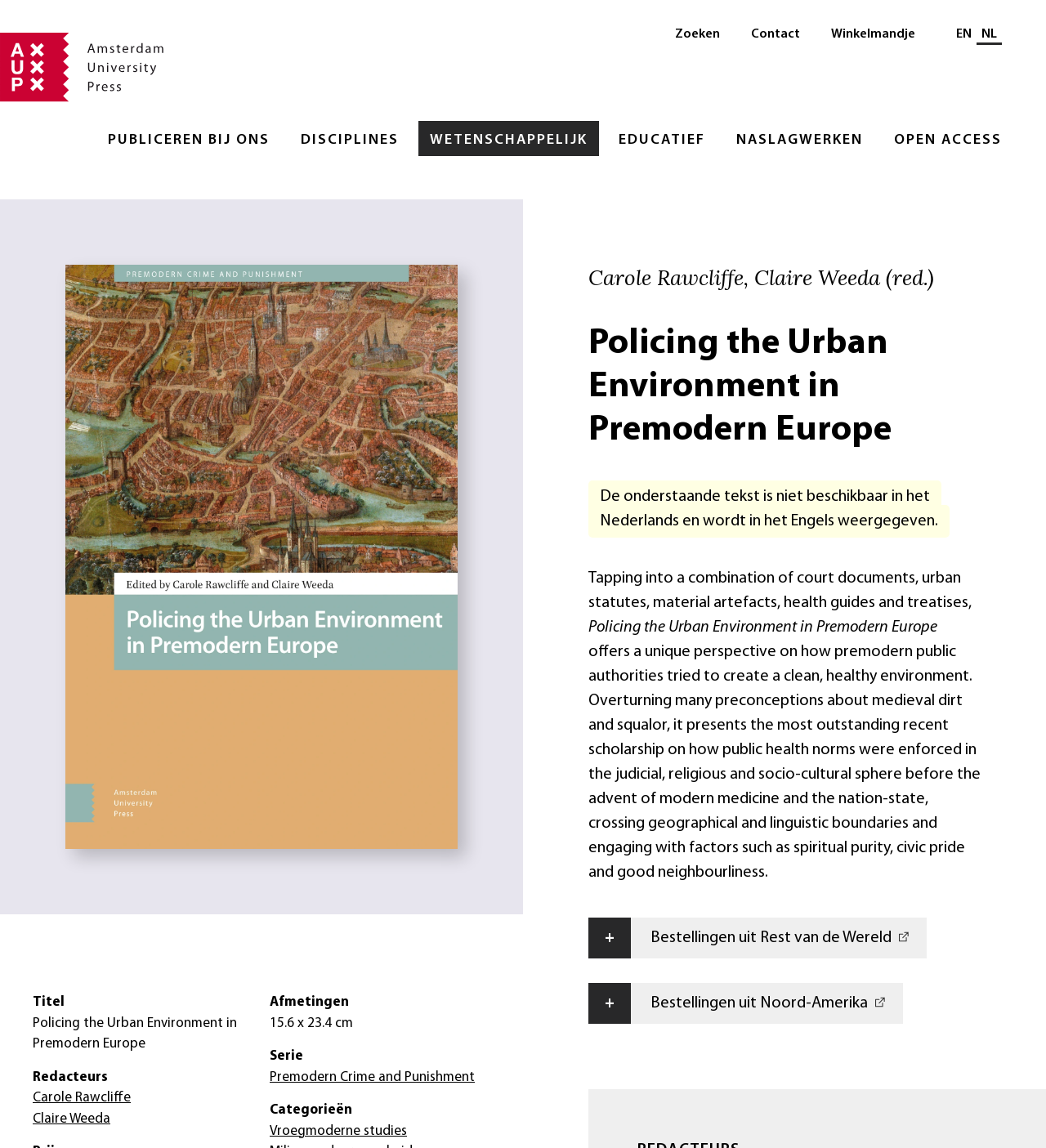What is the size of the book?
Please use the image to deliver a detailed and complete answer.

The size of the book can be found by looking at the description list area of the webpage, where the size '15.6 x 23.4 cm' is displayed as one of the book's details.